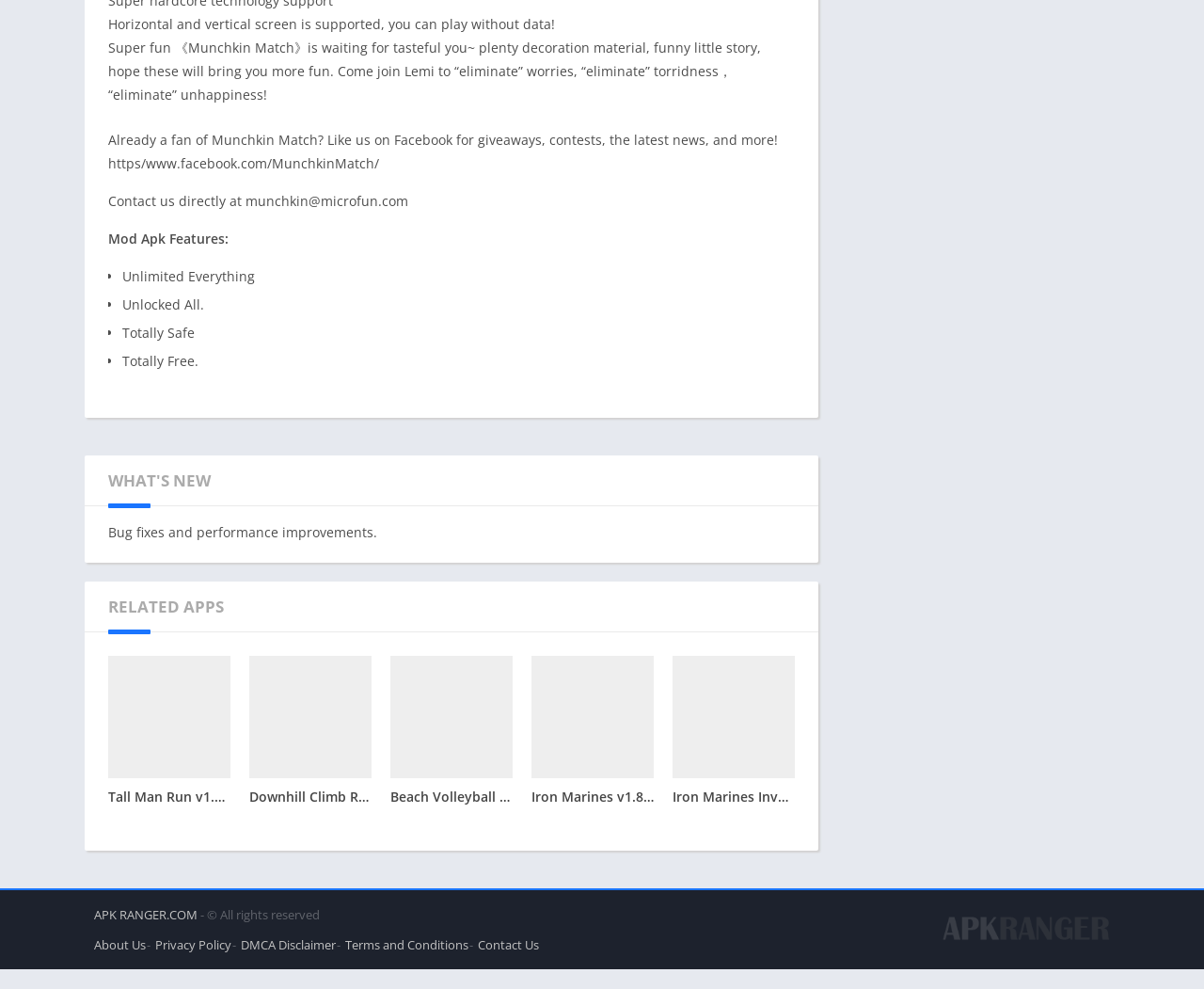Please reply with a single word or brief phrase to the question: 
How many features are listed under 'Mod Apk Features'?

4